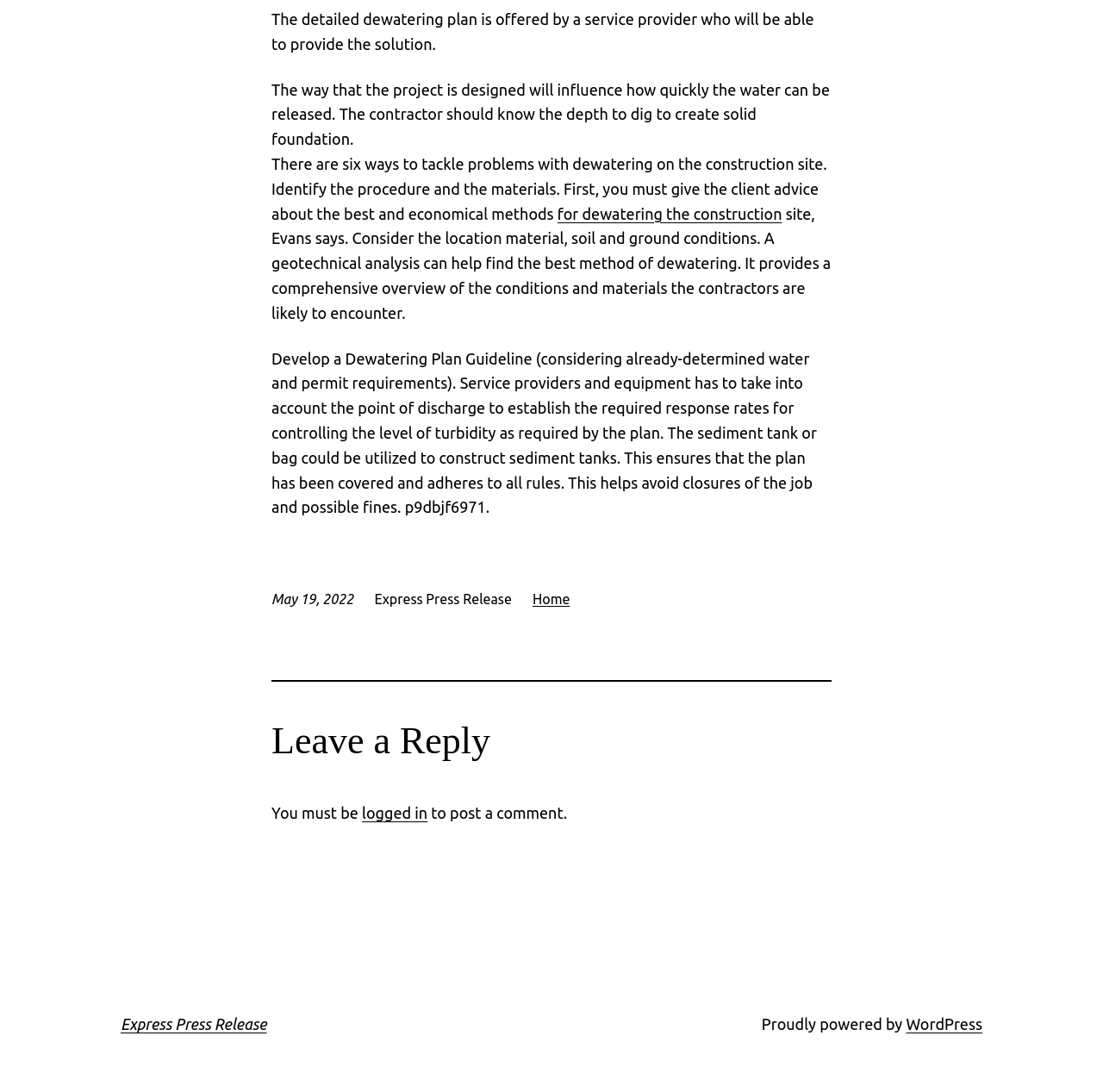Provide the bounding box coordinates of the UI element that matches the description: "WordPress".

[0.821, 0.93, 0.891, 0.946]